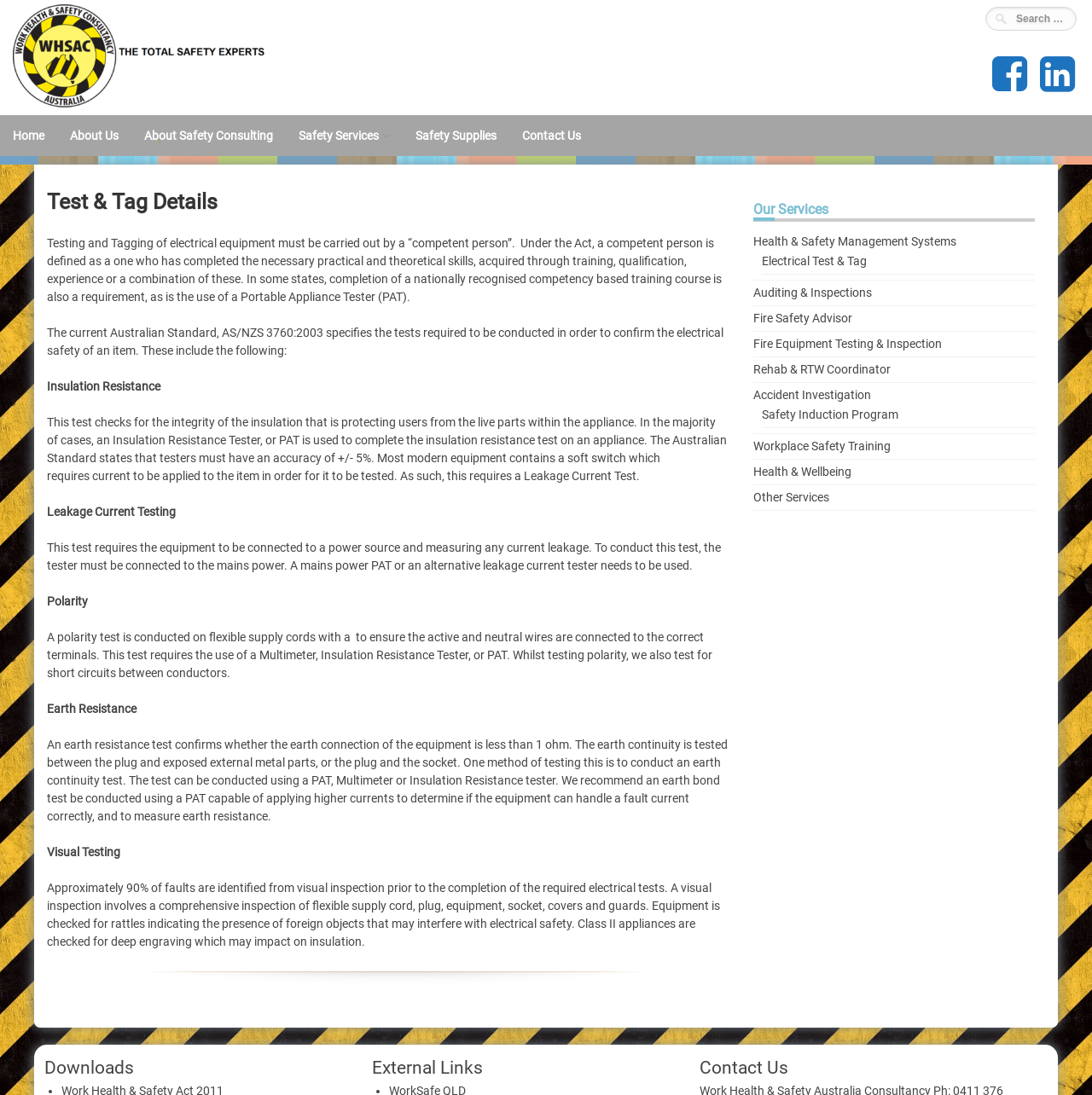Identify the main heading of the webpage and provide its text content.

Test & Tag Details